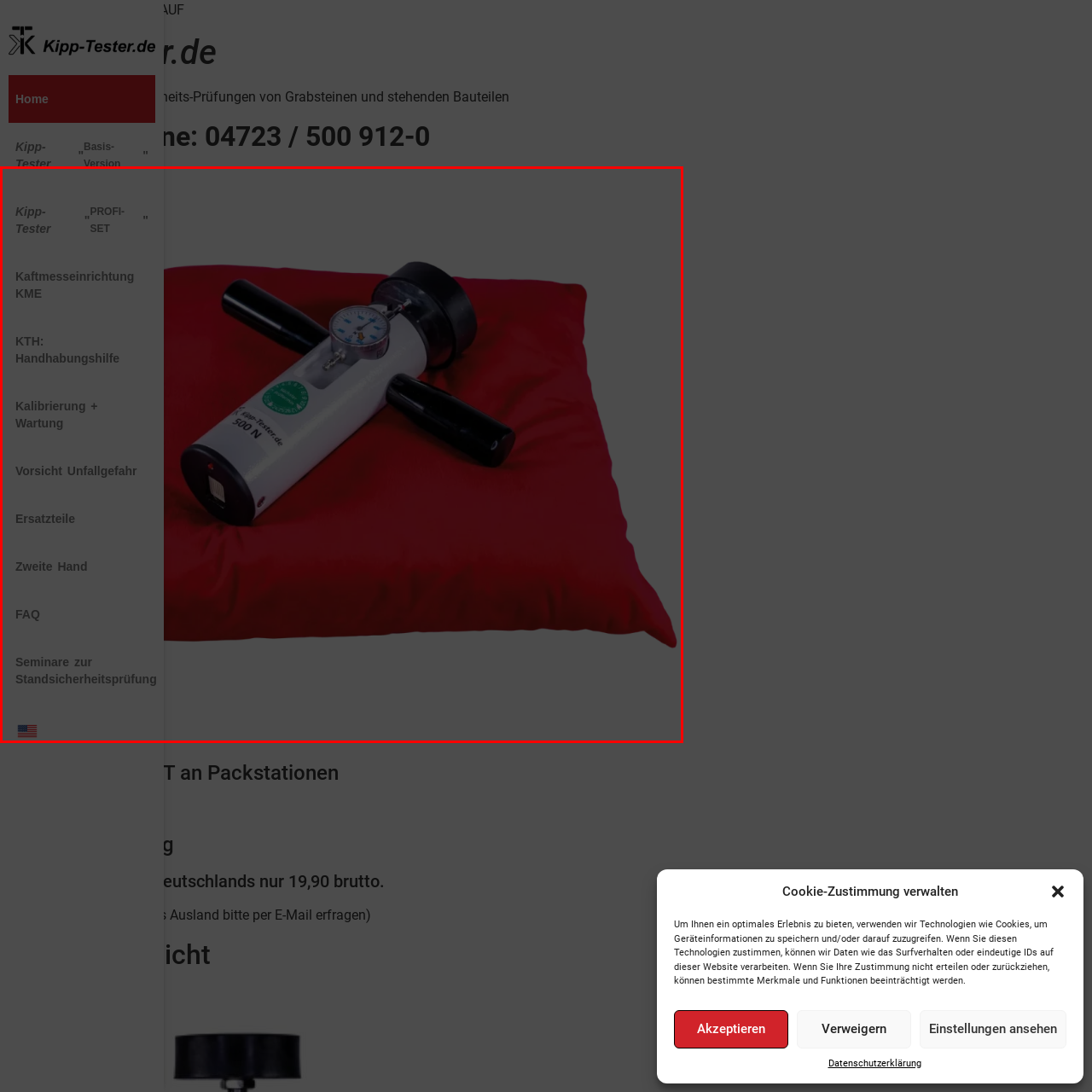Concentrate on the part of the image bordered in red, What color is the cushion the tester is positioned on? Answer concisely with a word or phrase.

Red